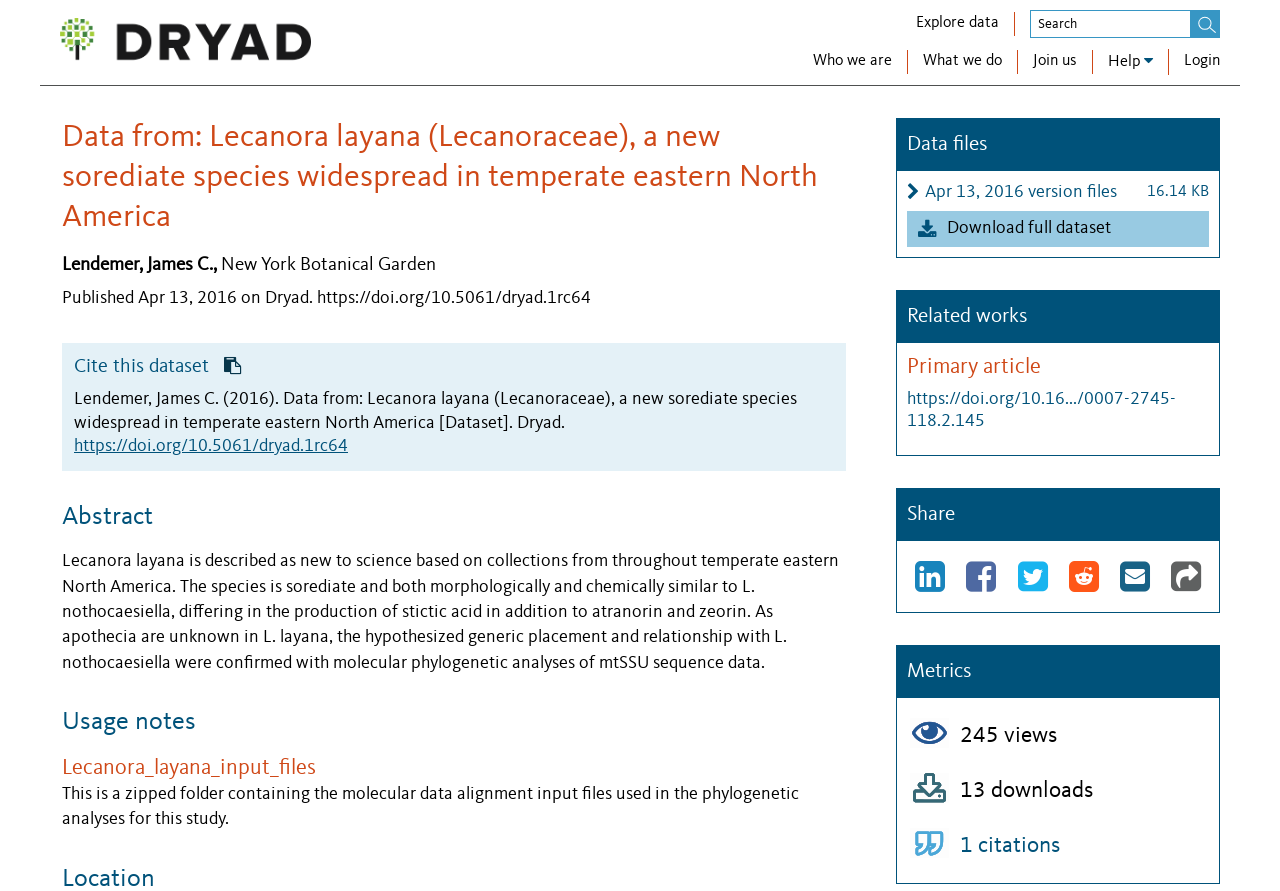Please determine the bounding box coordinates for the UI element described as: "Copy link to this page".

[0.915, 0.628, 0.938, 0.667]